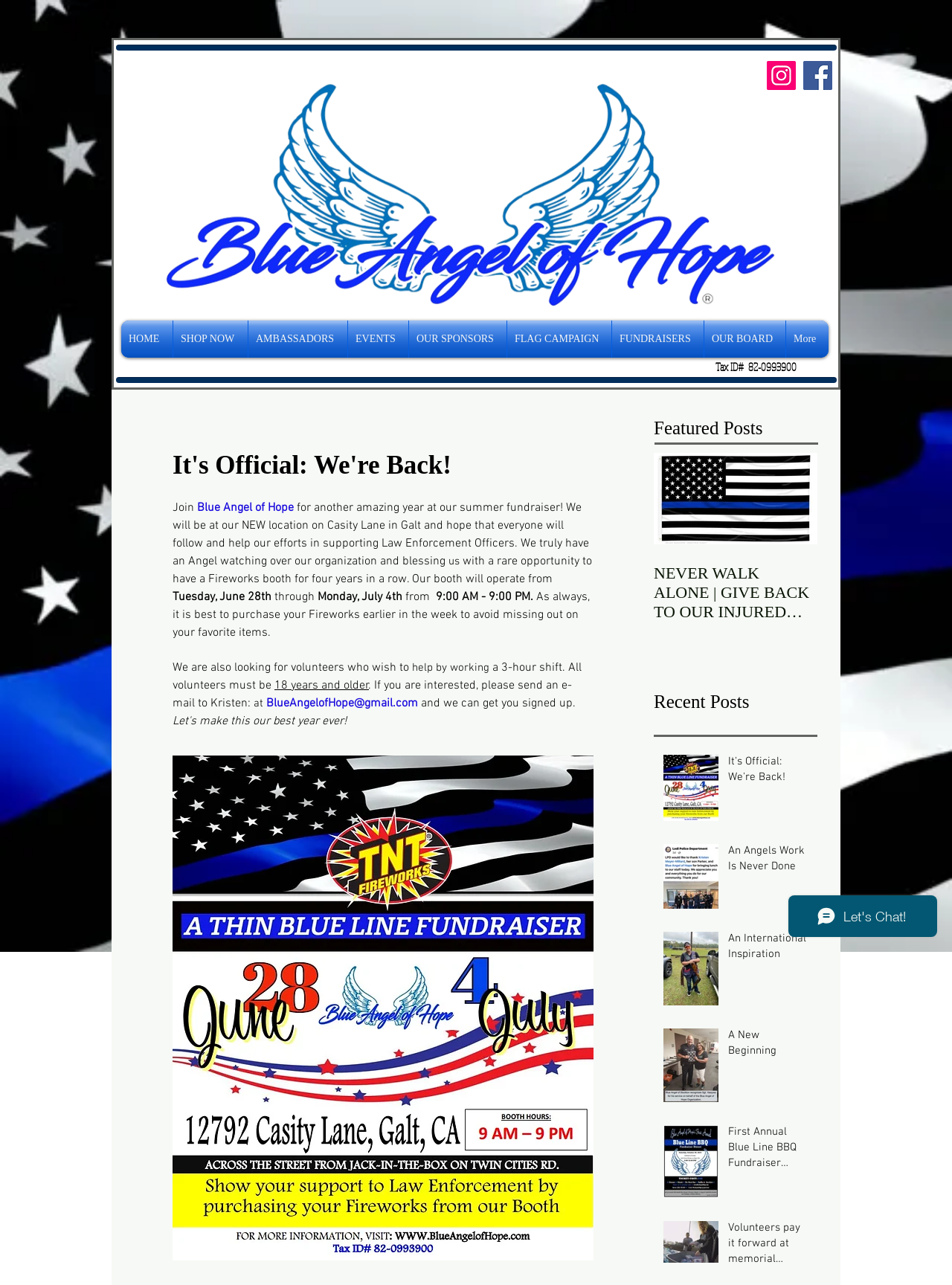Pinpoint the bounding box coordinates of the clickable element to carry out the following instruction: "Click the EVENTS link."

[0.366, 0.249, 0.429, 0.278]